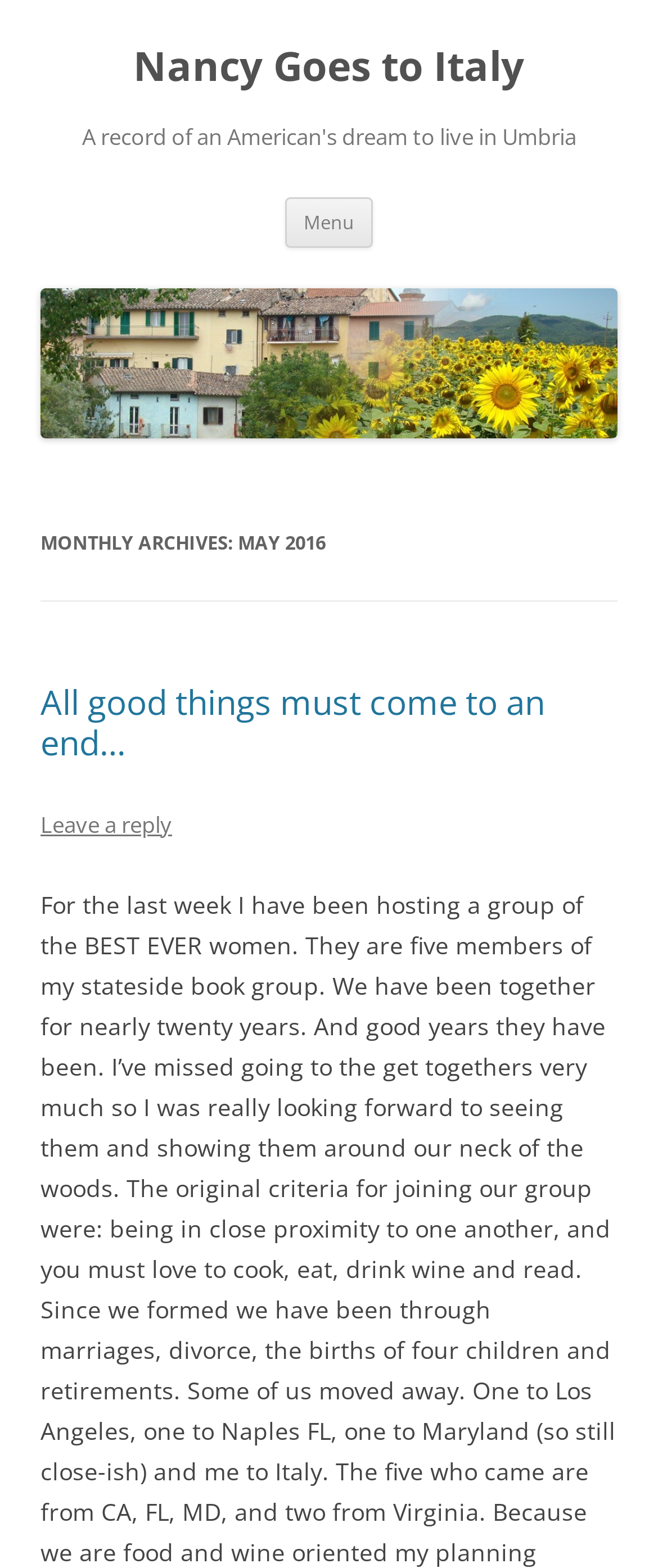What is the title of the blog post?
Look at the image and answer the question with a single word or phrase.

All good things must come to an end…